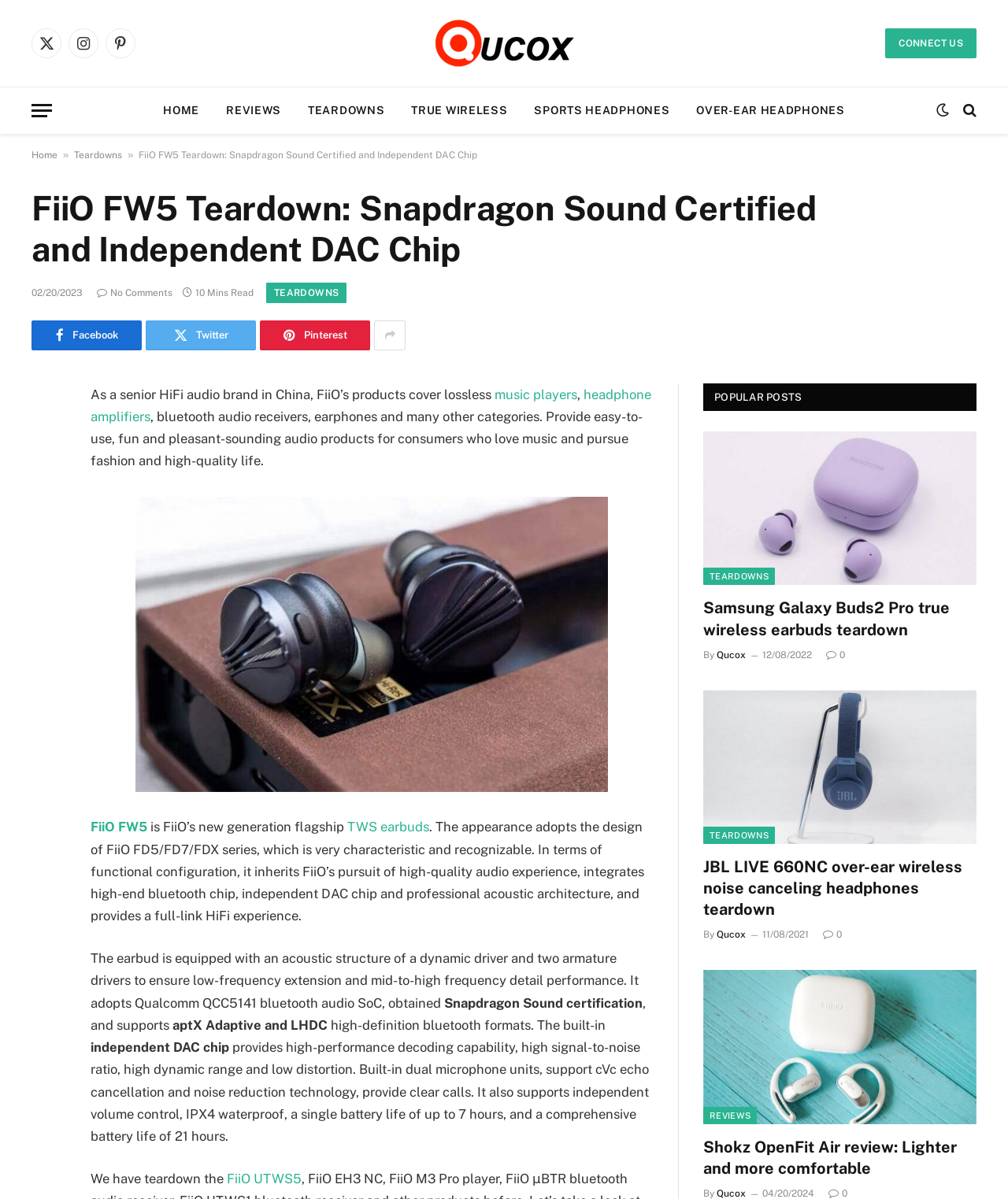Identify the bounding box coordinates of the element to click to follow this instruction: 'Click on the 'TEARDOWNS' link'. Ensure the coordinates are four float values between 0 and 1, provided as [left, top, right, bottom].

[0.292, 0.073, 0.395, 0.111]